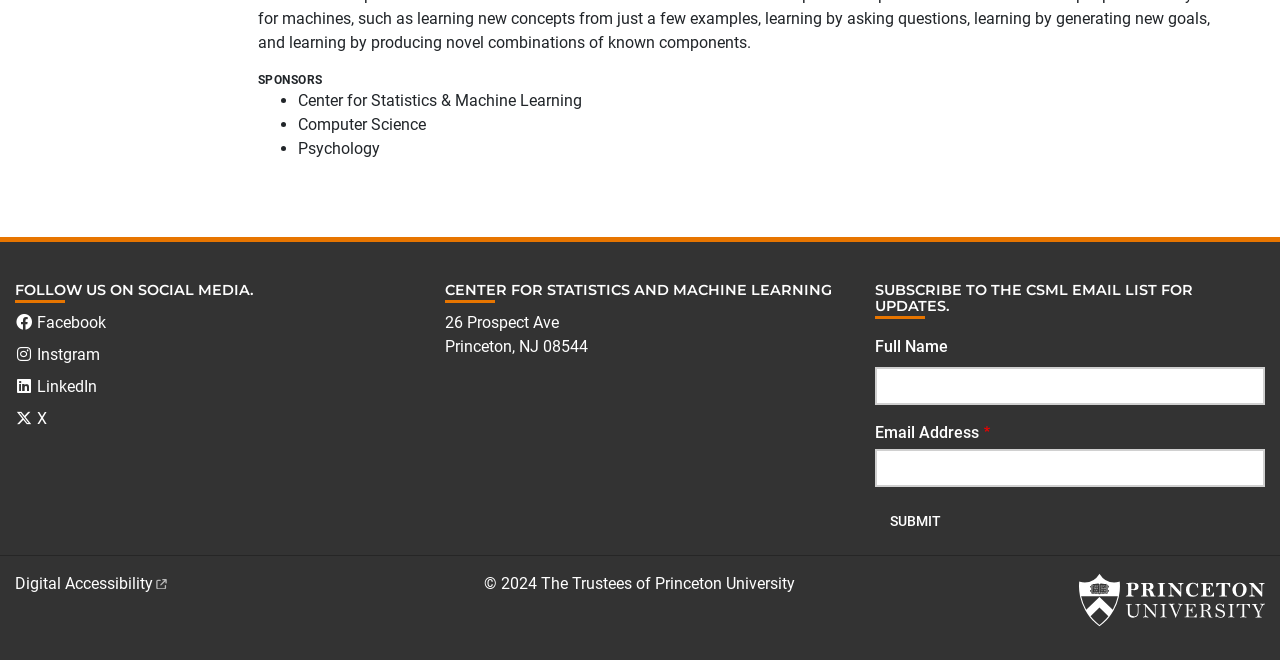Could you specify the bounding box coordinates for the clickable section to complete the following instruction: "Submit your email address"?

[0.683, 0.761, 0.747, 0.816]